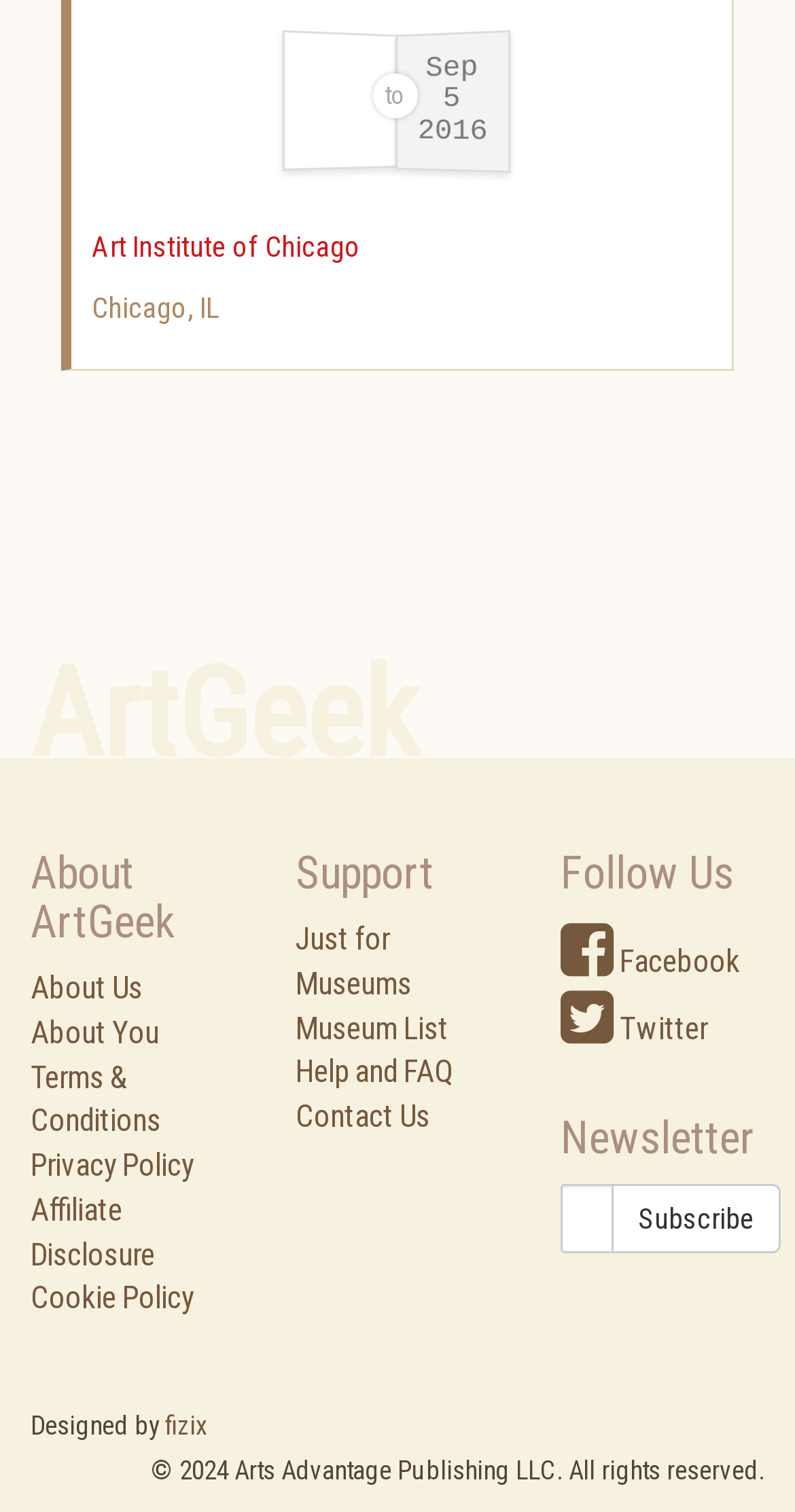What is the year of copyright?
Answer the question with just one word or phrase using the image.

2024